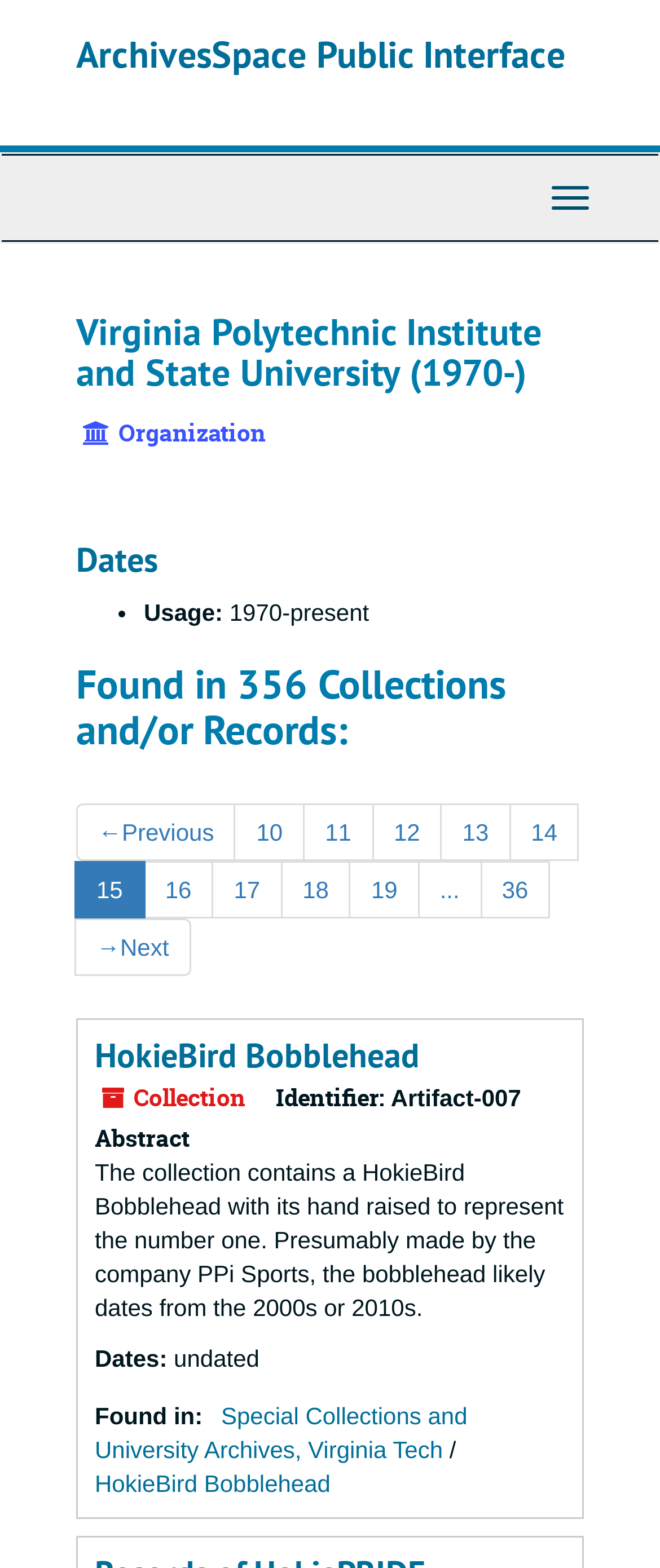What is the name of the collection?
Can you provide an in-depth and detailed response to the question?

I found the answer by looking at the heading element with the text 'HokieBird Bobblehead' which is located in the middle of the webpage.